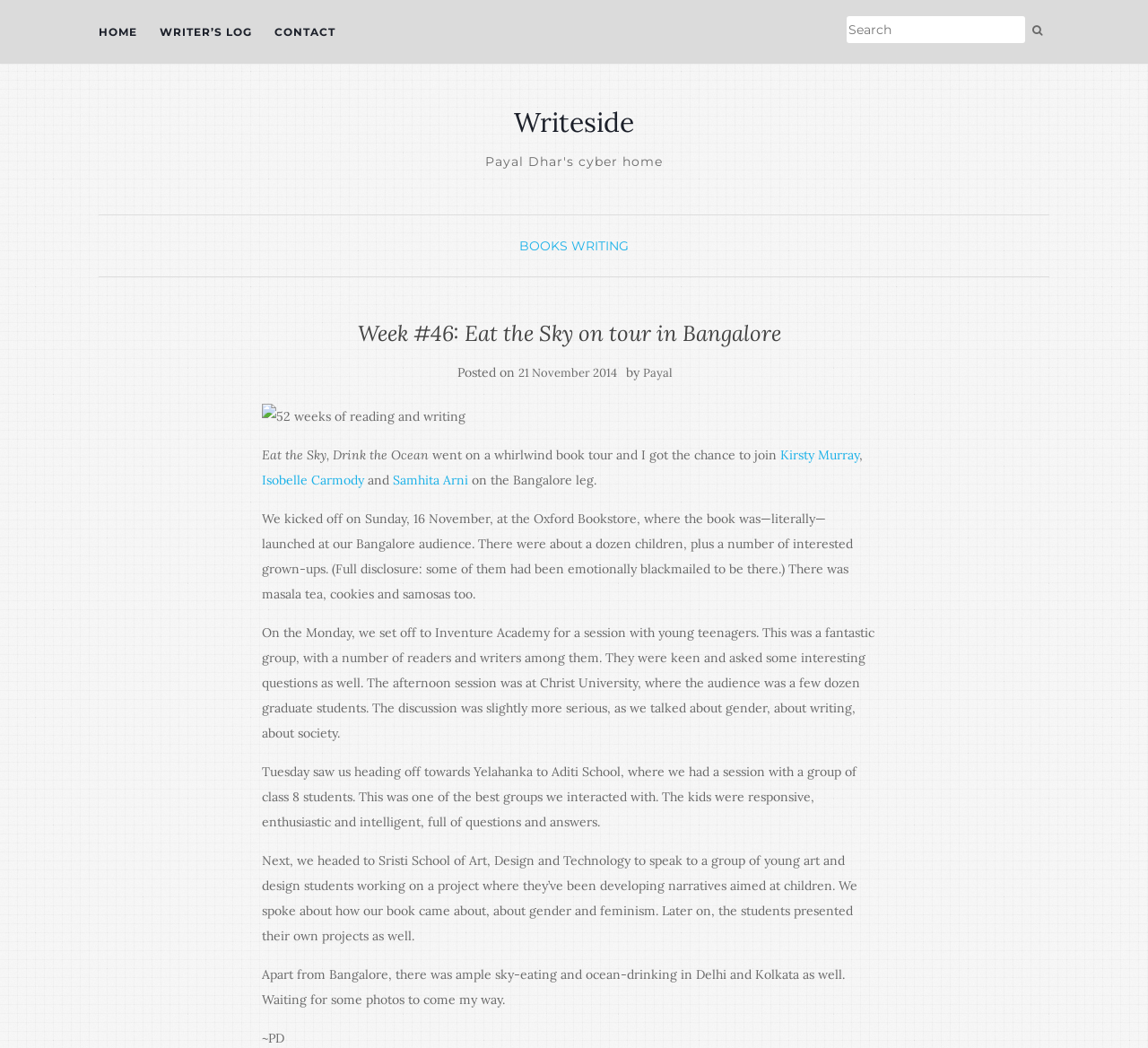Answer in one word or a short phrase: 
How many authors are mentioned in the article?

3